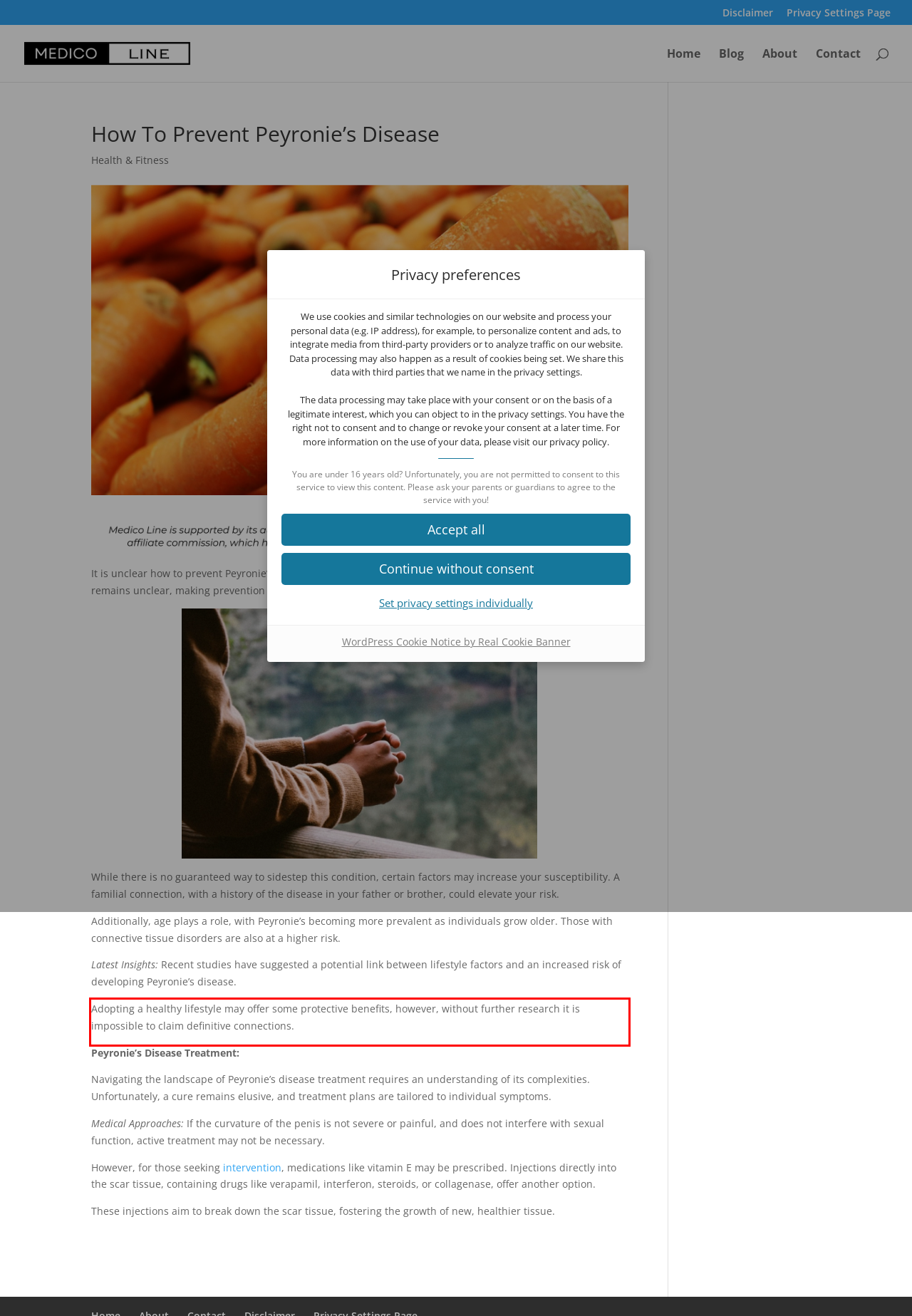You have a screenshot of a webpage, and there is a red bounding box around a UI element. Utilize OCR to extract the text within this red bounding box.

Adopting a healthy lifestyle may offer some protective benefits, however, without further research it is impossible to claim definitive connections.